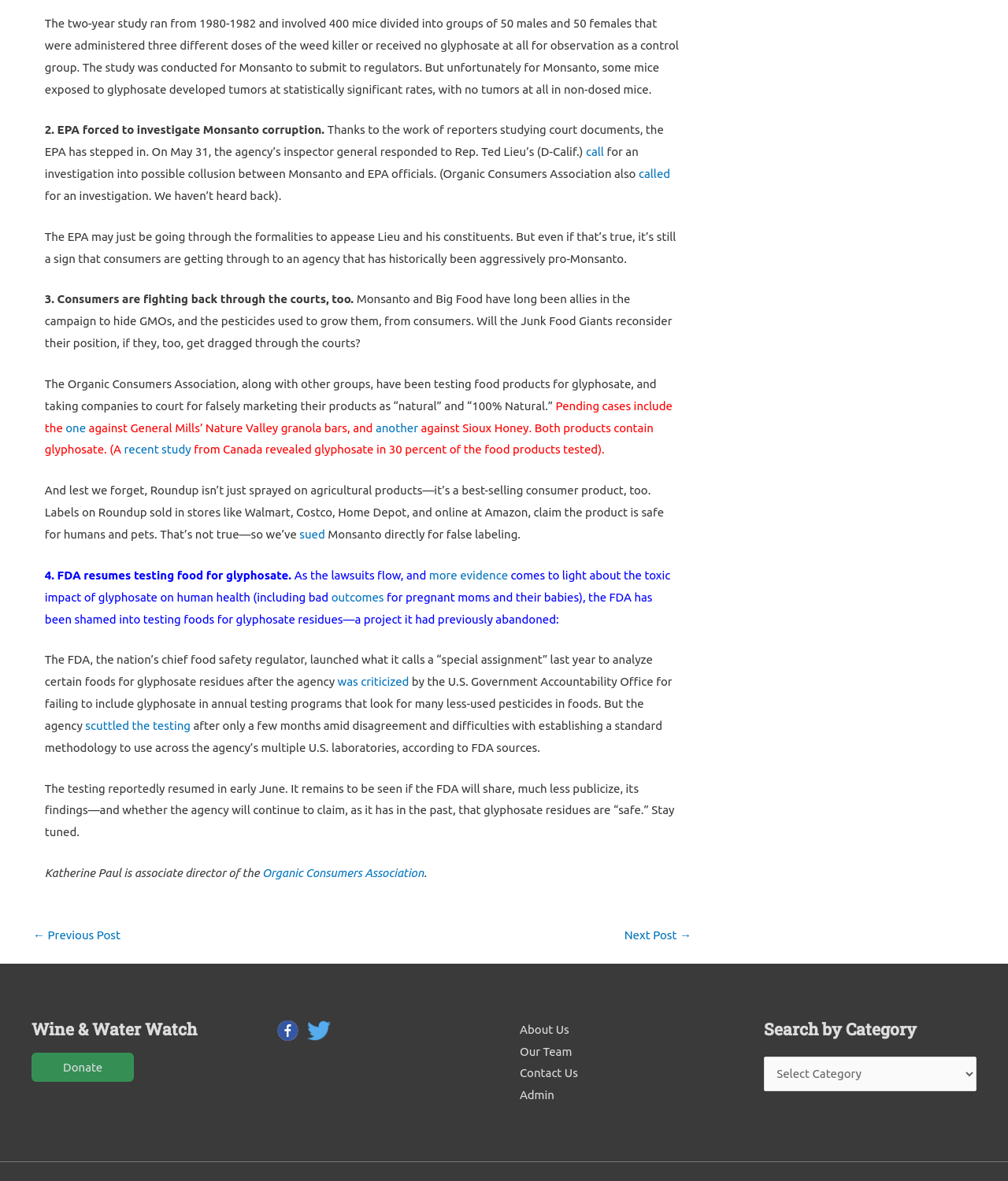Specify the bounding box coordinates of the element's region that should be clicked to achieve the following instruction: "click the link to read more evidence". The bounding box coordinates consist of four float numbers between 0 and 1, in the format [left, top, right, bottom].

[0.426, 0.481, 0.504, 0.493]